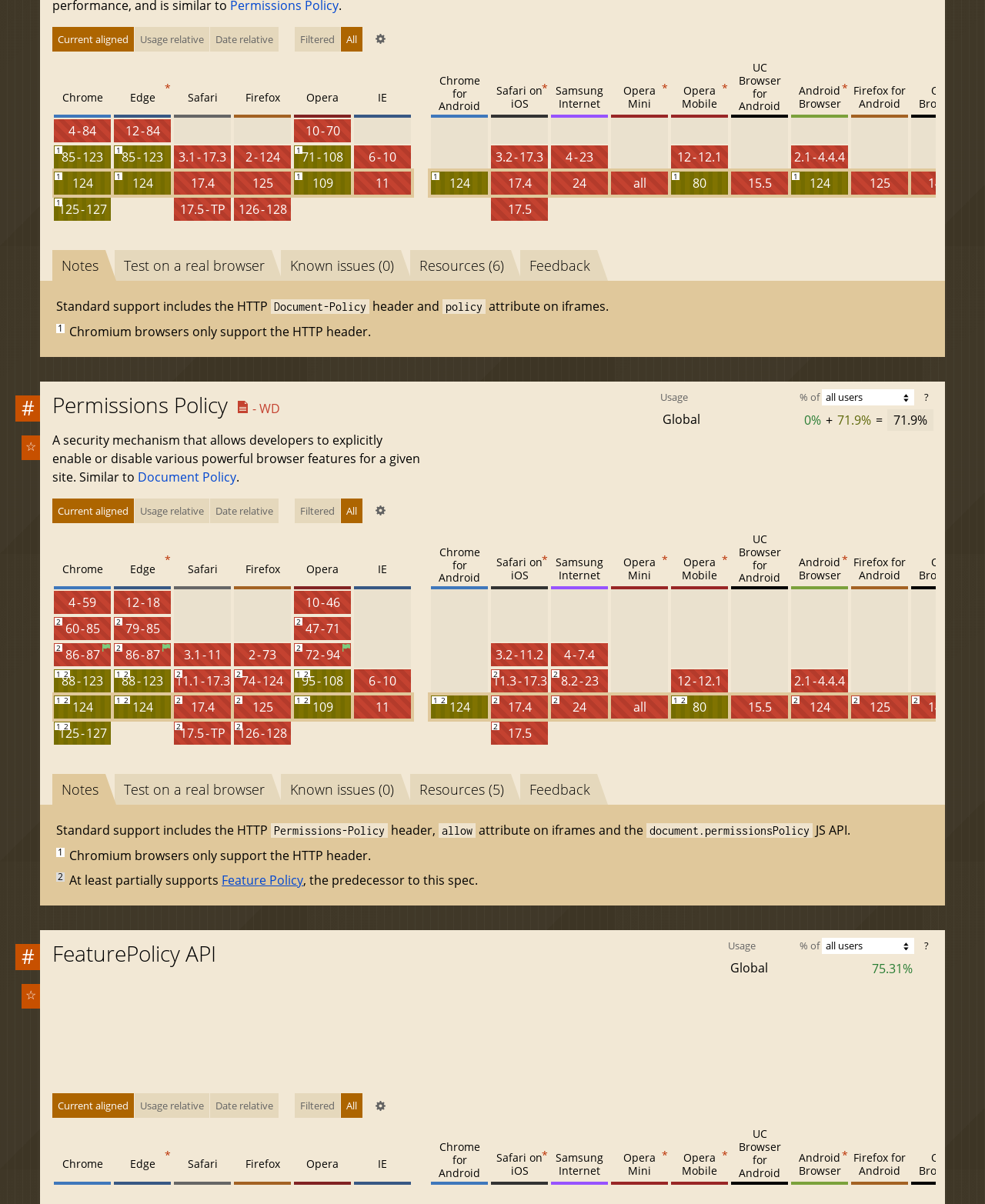Based on what you see in the screenshot, provide a thorough answer to this question: What is the support status of HTTP header in Chromium browsers?

According to the webpage, Chromium browsers only support the HTTP header, which implies that the support status is positive or supported.